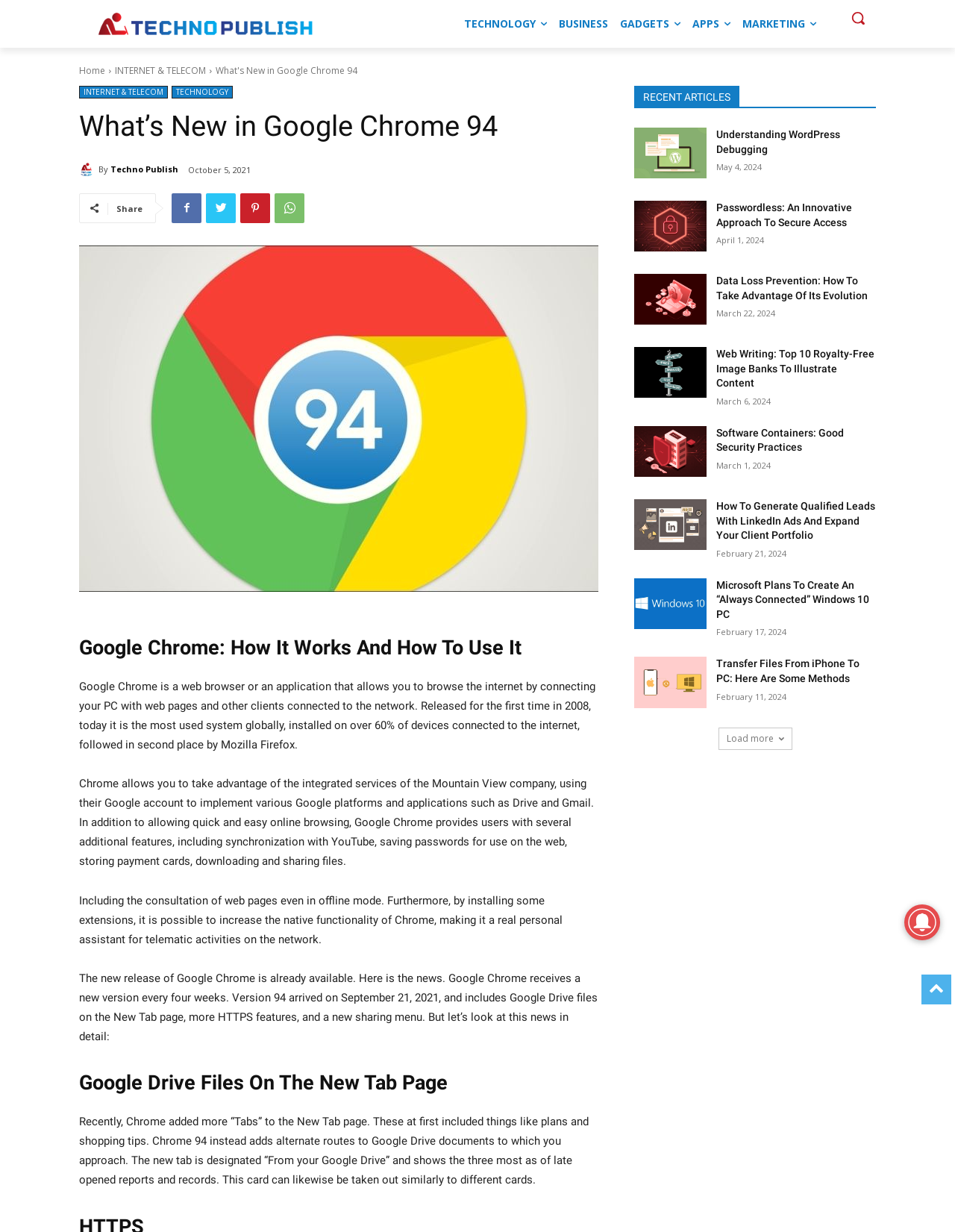What is the feature added to the New Tab page in Chrome 94?
Look at the image and answer with only one word or phrase.

Google Drive files